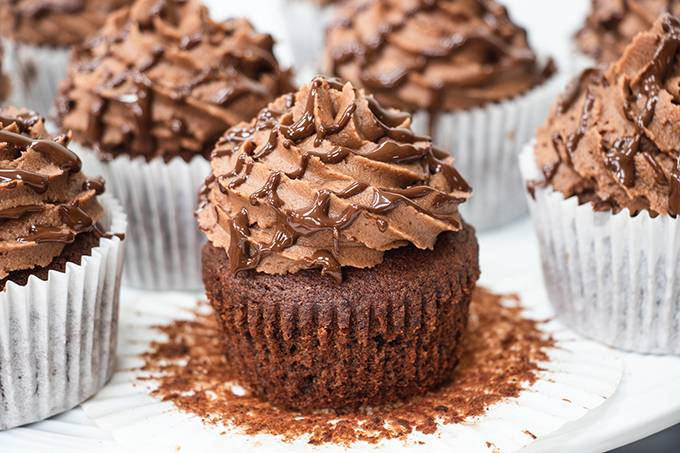Describe all the elements and aspects of the image comprehensively.

A sumptuous close-up of a gluten-free Nutella-filled cupcake sits prominently in the foreground, showcasing its decadent features. The cupcake, adorned with a luxurious swirl of smooth, creamy Nutella buttercream icing, is practically tempting enough to indulge in. Its rich chocolate sponge base peeks out from beneath the luscious topping, while a drizzle of dark chocolate artfully enhances the decadent aesthetic. Surrounding the central cupcake, additional cupcakes with similar delightful designs create a mouthwatering display. The scene is further enriched by a scattering of cocoa powder on the white plate, hinting at the rich flavors that await. This visual representation captures the heavenly essence of these truly Nutella-fied treats, inviting any cupcake lover to delight in their charm.